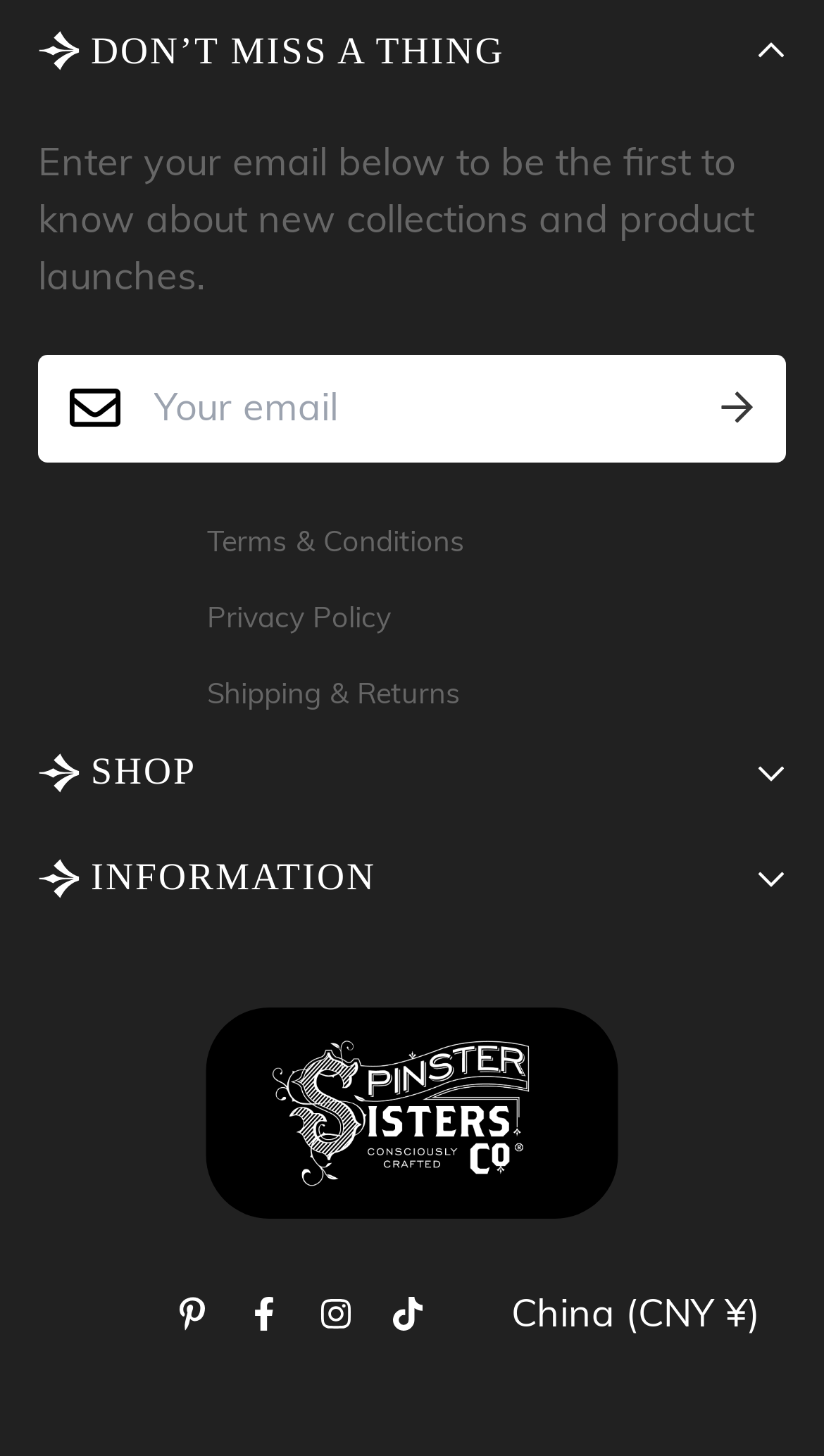What is the first category in the shop section?
Refer to the image and provide a one-word or short phrase answer.

Plastic Free